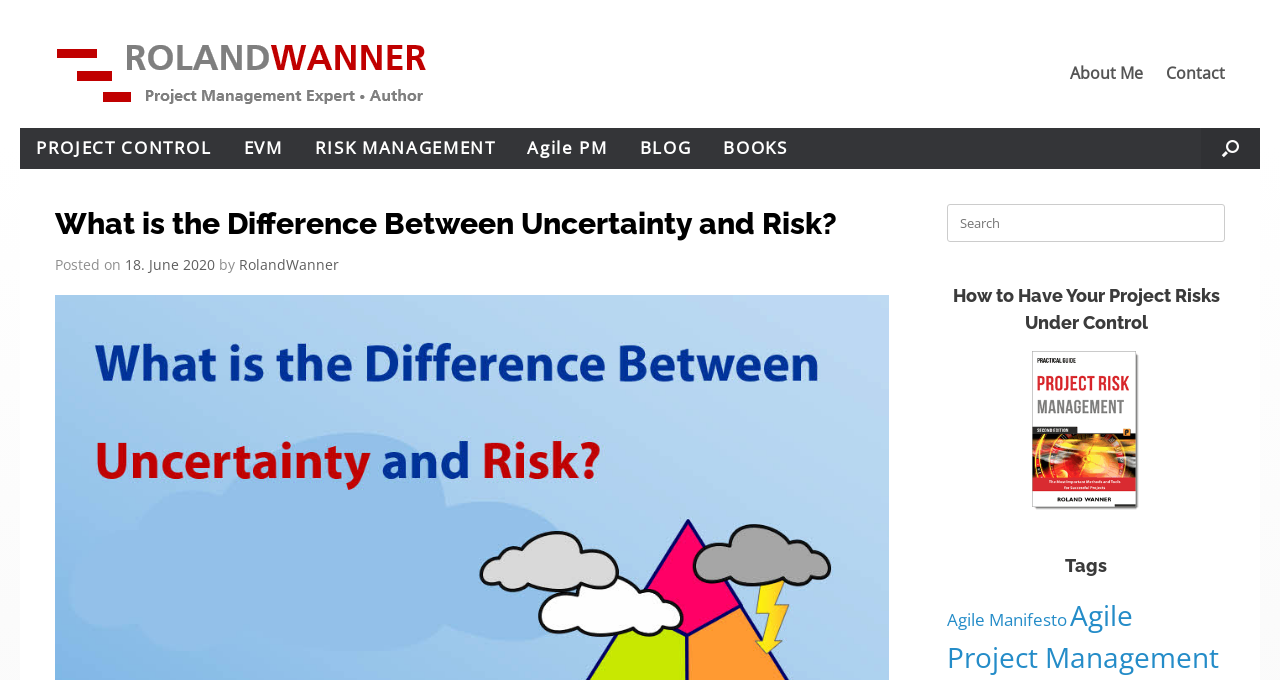How many items are tagged under 'Agile Project Management'?
Look at the screenshot and respond with a single word or phrase.

18